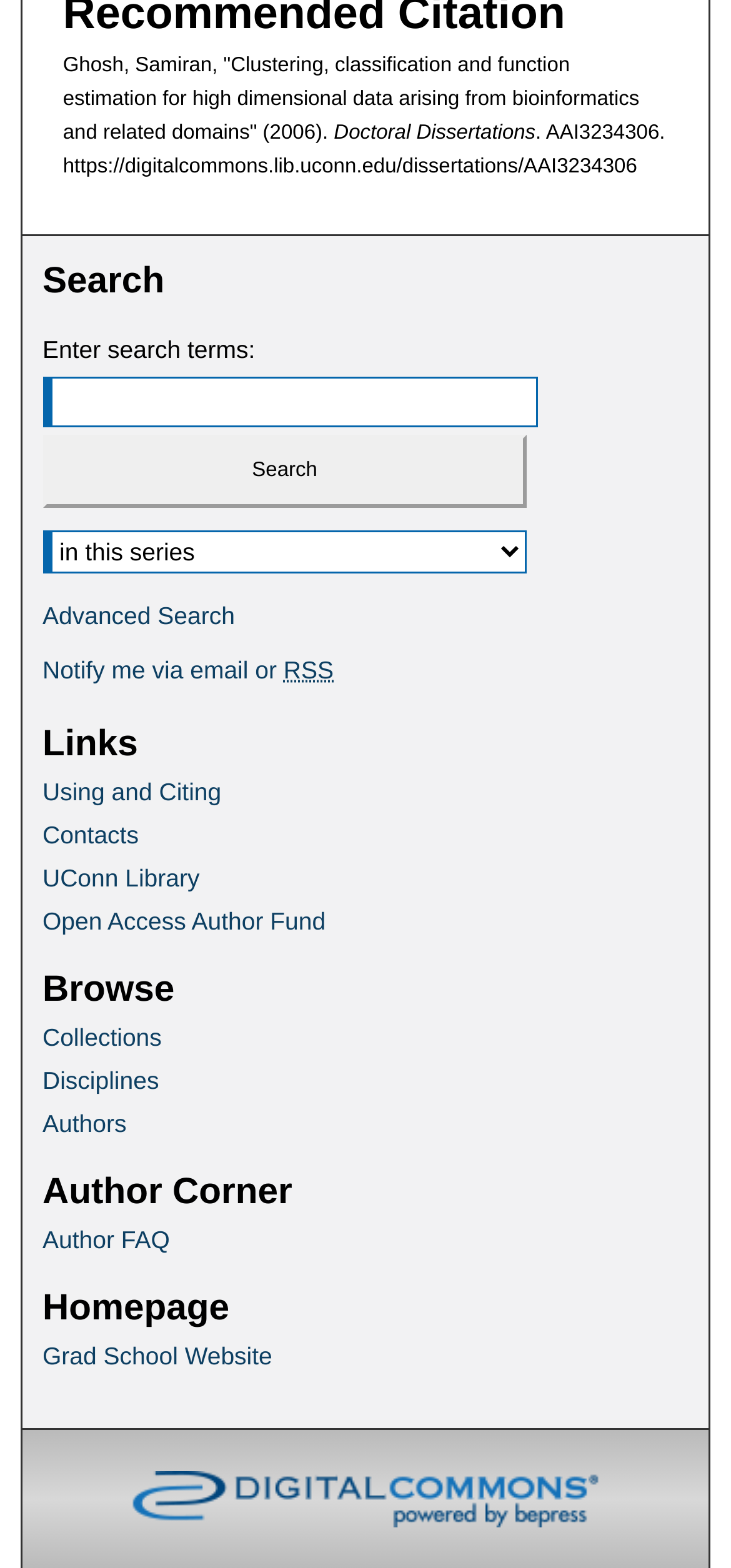Determine the bounding box coordinates of the clickable element to complete this instruction: "Browse collections". Provide the coordinates in the format of four float numbers between 0 and 1, [left, top, right, bottom].

[0.058, 0.599, 0.942, 0.617]